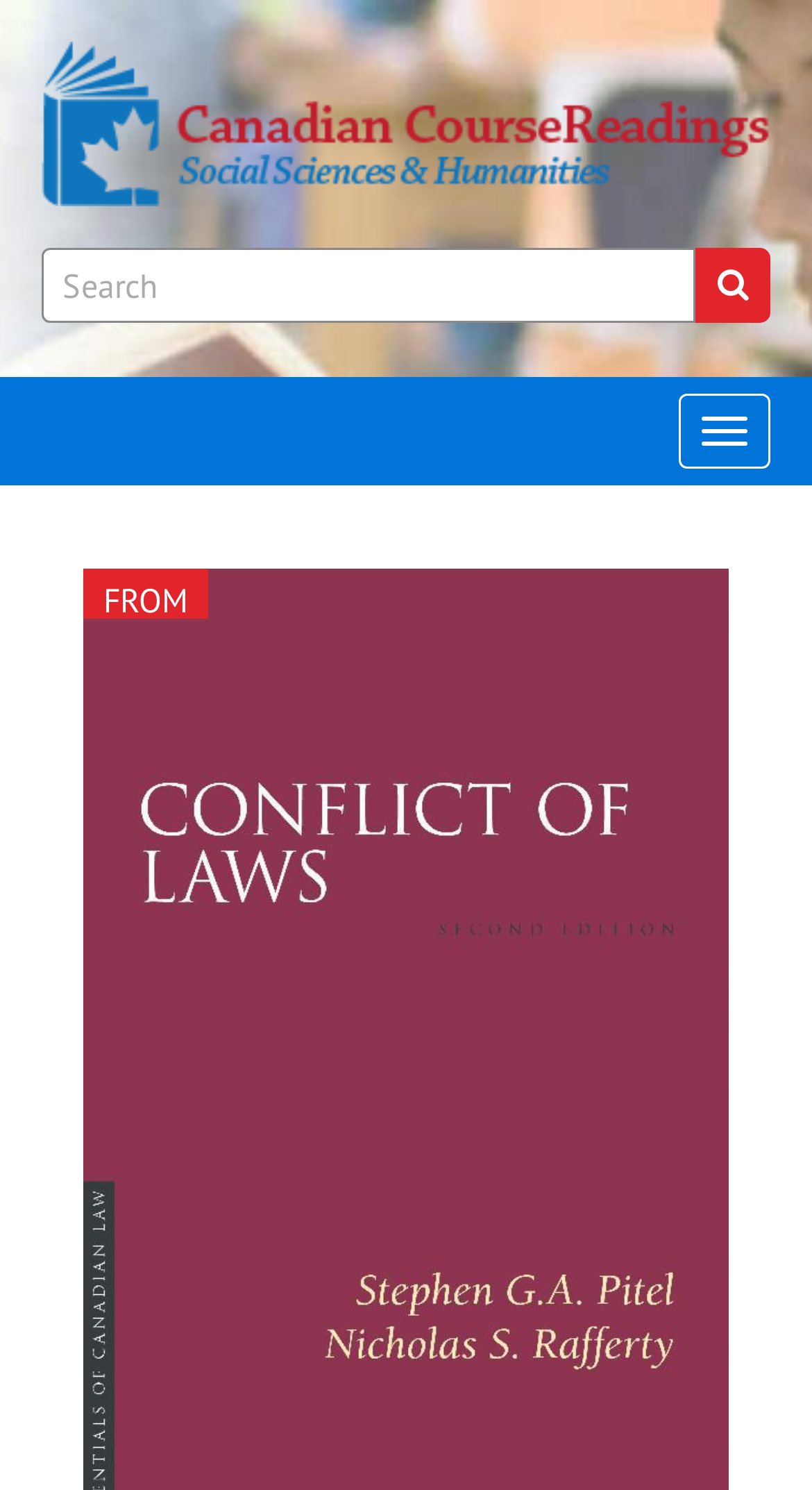Please find the bounding box coordinates in the format (top-left x, top-left y, bottom-right x, bottom-right y) for the given element description. Ensure the coordinates are floating point numbers between 0 and 1. Description: parent_node: Keywords: name="s" placeholder="Search"

[0.051, 0.166, 0.856, 0.216]